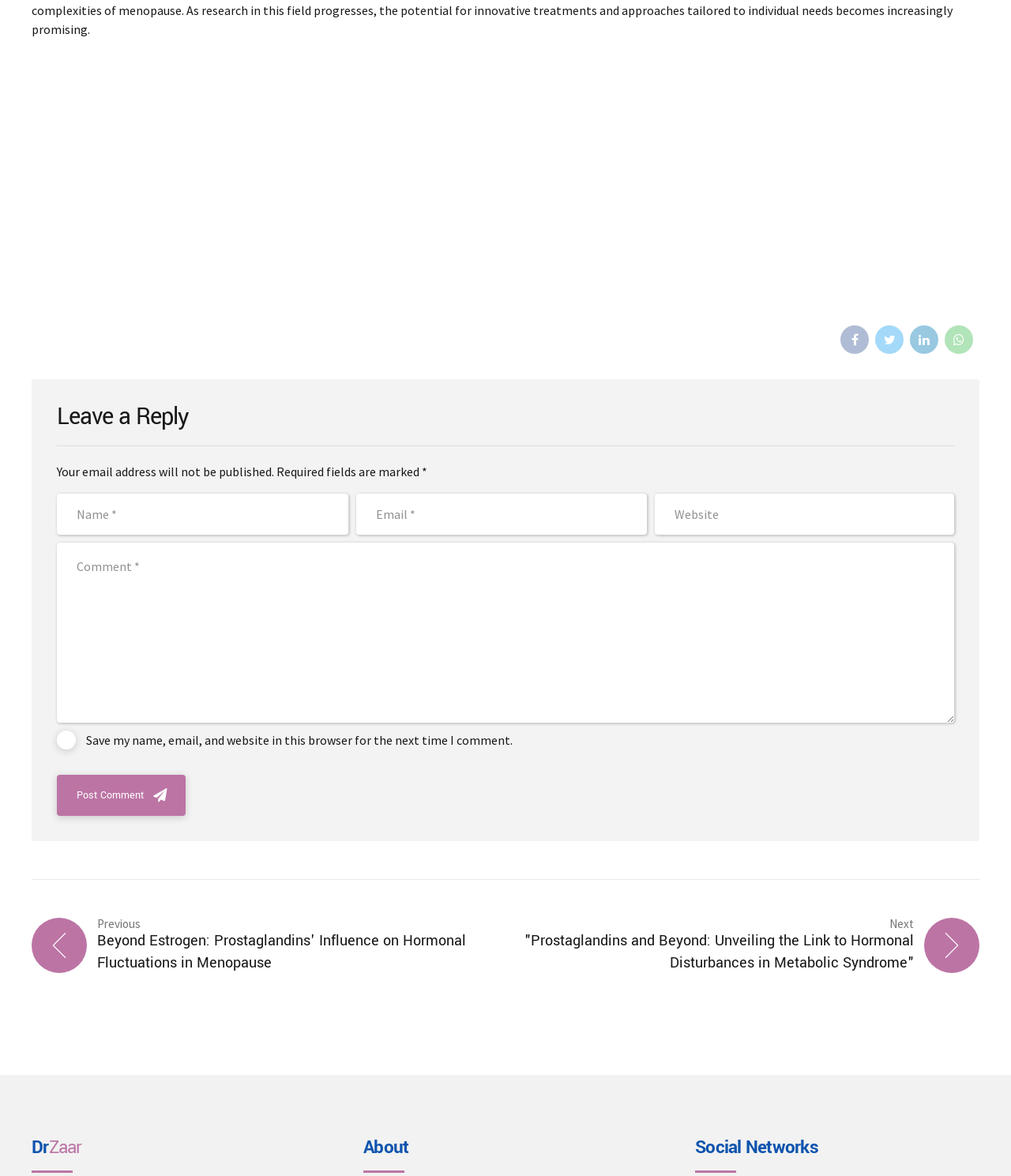Determine the bounding box of the UI component based on this description: "title="Share on Linkedin"". The bounding box coordinates should be four float values between 0 and 1, i.e., [left, top, right, bottom].

[0.9, 0.277, 0.928, 0.301]